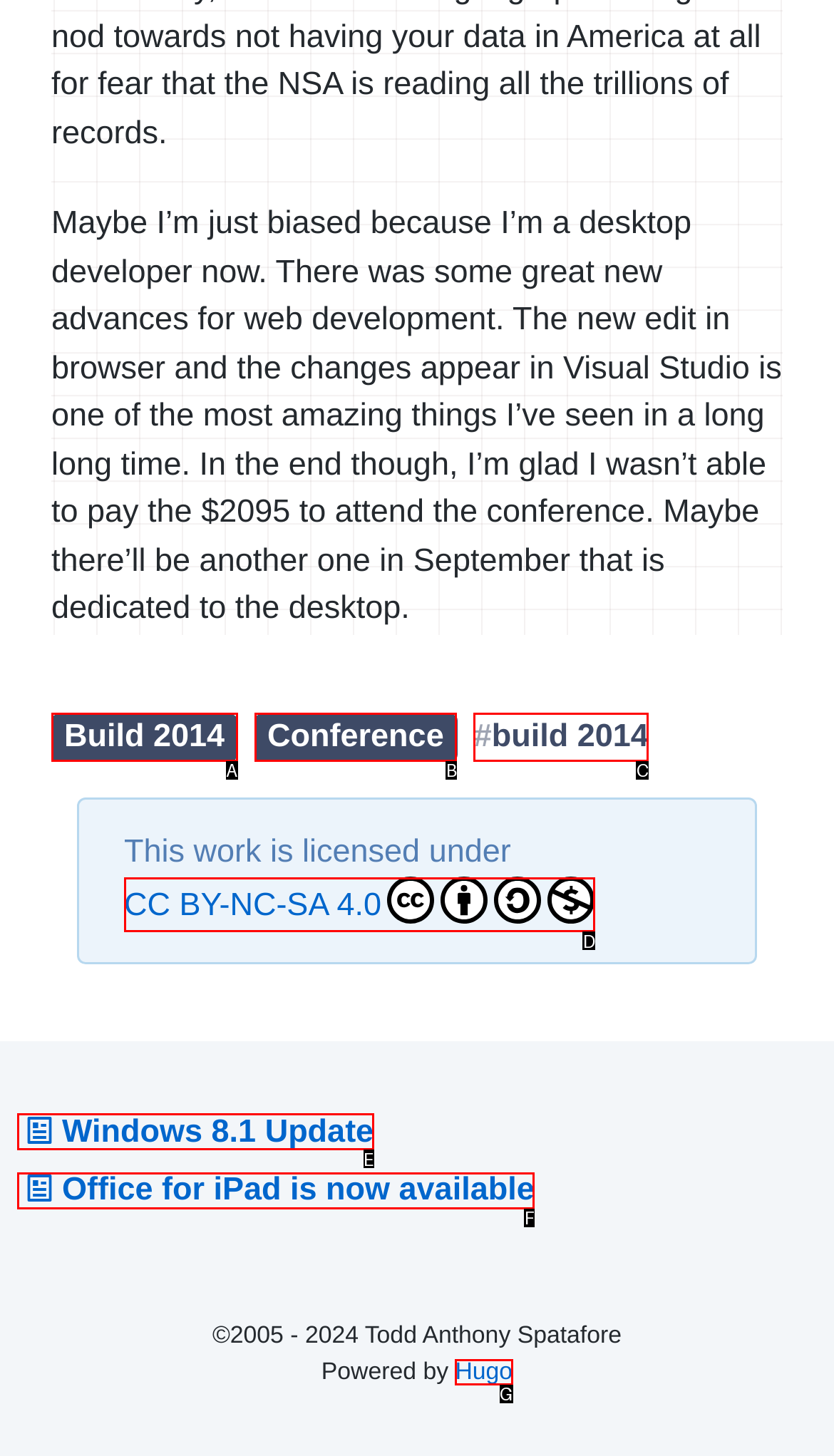Select the option that matches this description: Conference
Answer by giving the letter of the chosen option.

B